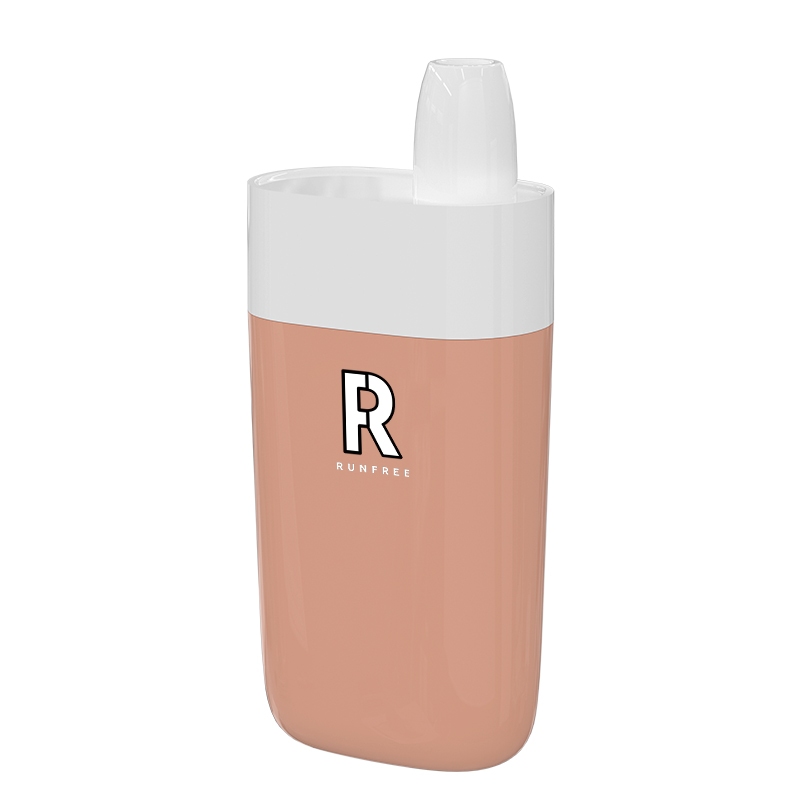Answer the question briefly using a single word or phrase: 
What is the brand name of the vape device?

Runfree